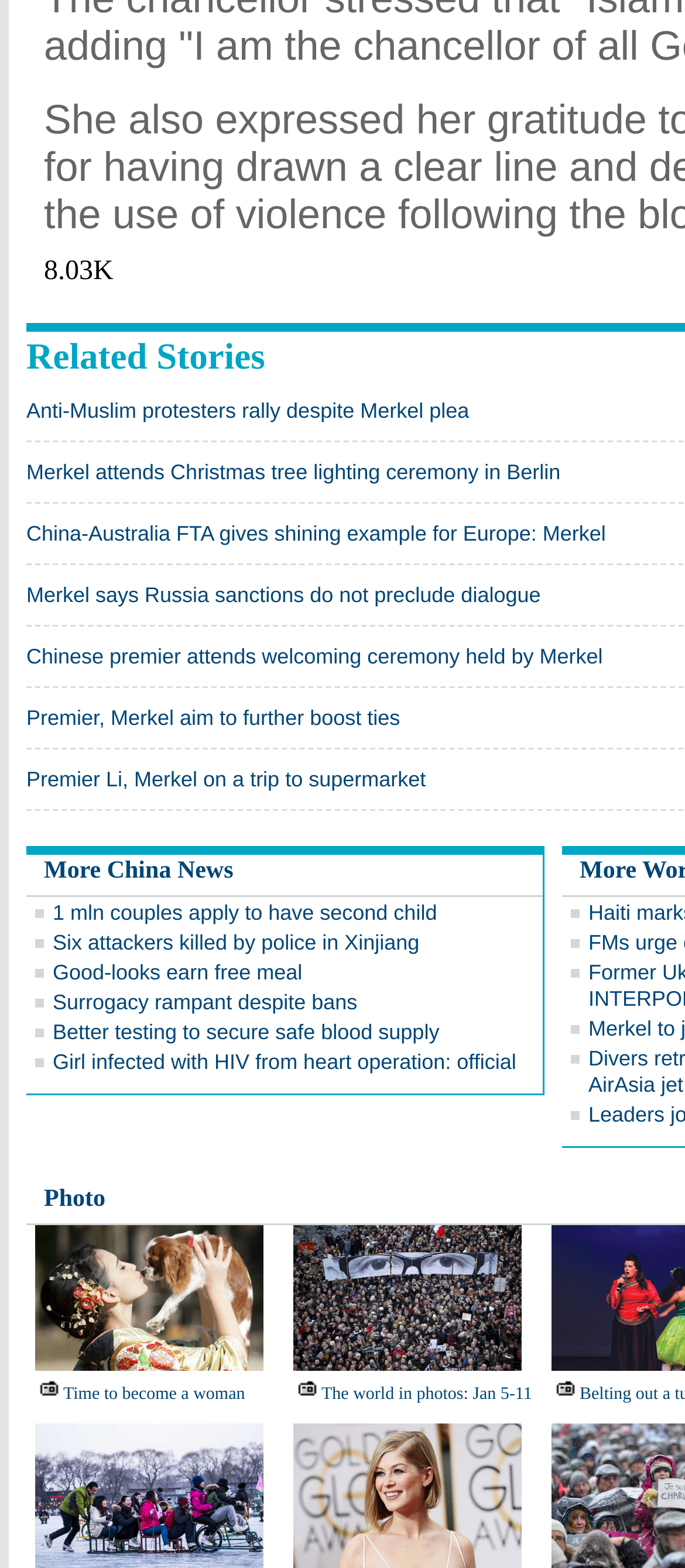How many news articles are listed on the webpage?
Please answer the question with as much detail as possible using the screenshot.

There are 12 news articles listed on the webpage, which can be counted by looking at the links with descriptive text.